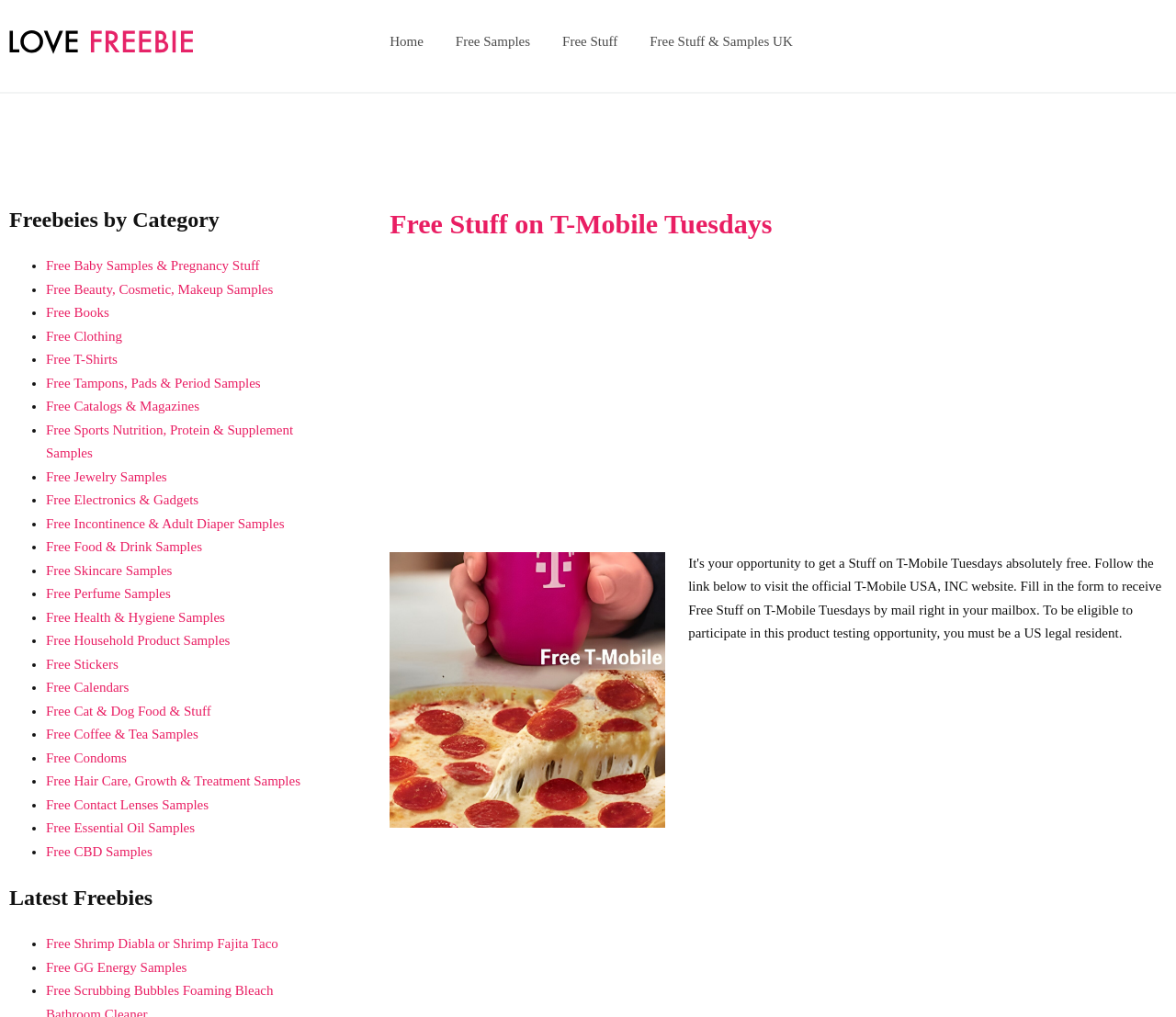Extract the main heading text from the webpage.

Free Stuff on T-Mobile Tuesdays